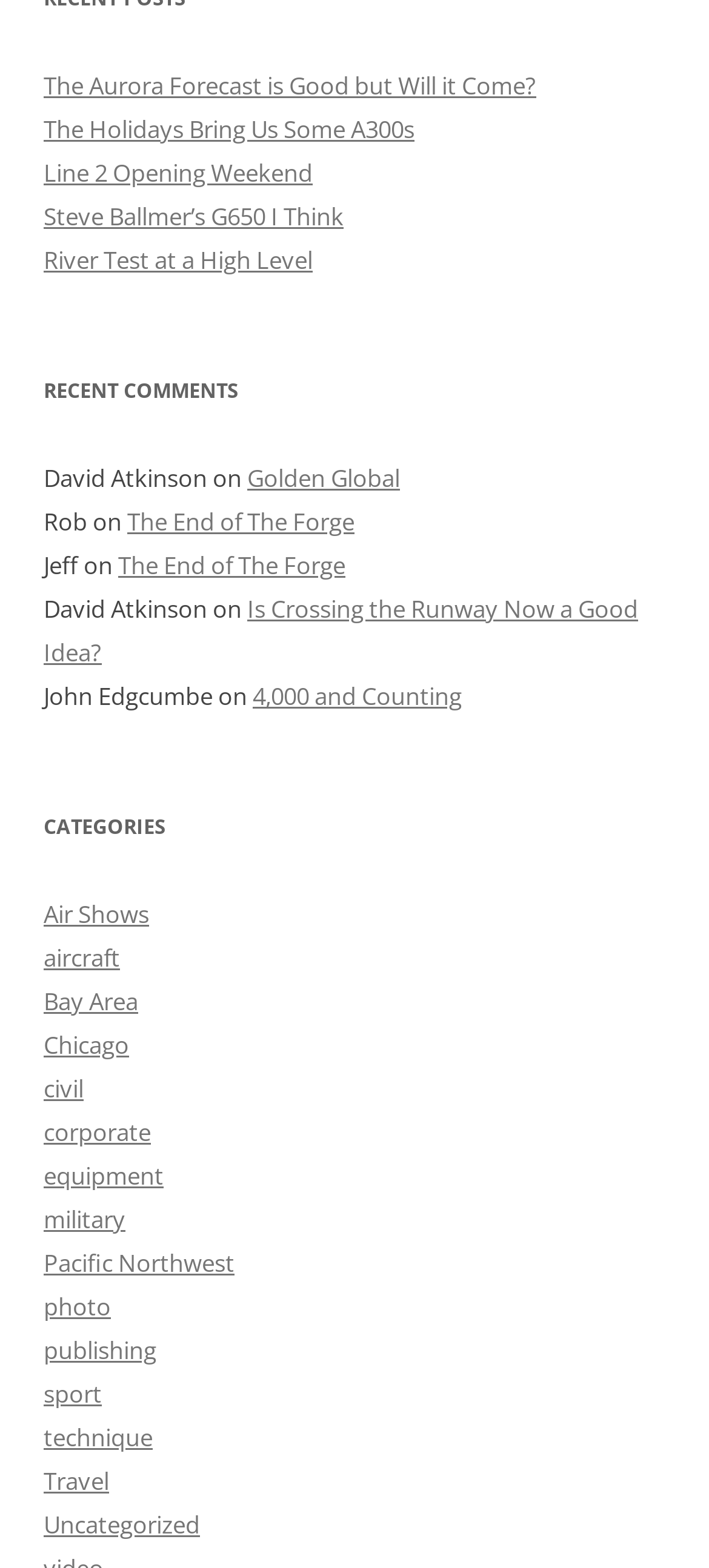How many categories are listed?
Based on the image, provide a one-word or brief-phrase response.

15